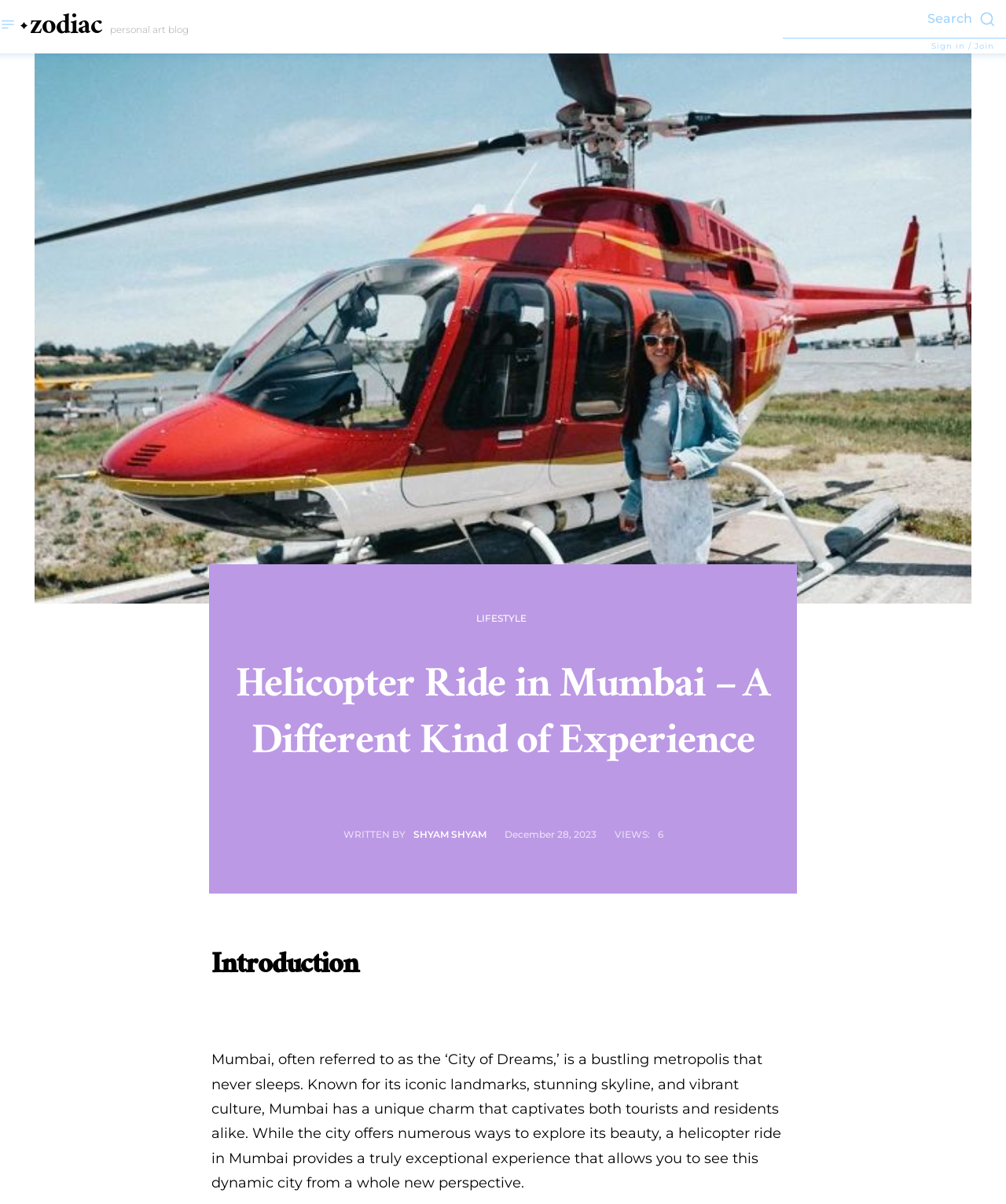Give an in-depth explanation of the webpage layout and content.

The webpage is about a helicopter ride experience in Mumbai, with a focus on the city's vibrant culture and iconic landmarks. At the top left corner, there is a small image, and next to it, a link to a personal art blog. On the top right corner, there is a search button with a small icon. 

Below the search button, there is a link to sign in or join, and another link to the "LIFESTYLE" section. The main heading "Helicopter Ride in Mumbai – A Different Kind of Experience" is prominently displayed in the middle of the page. 

Underneath the main heading, there is a section with the author's name "SHYAM SHYAM" and a timestamp "December 28, 2023". This section also displays the number of views, which is 6. 

The main content of the page is an introduction to Mumbai, describing it as a bustling metropolis with a unique charm. The text explains that the city offers numerous ways to explore its beauty, but a helicopter ride provides a truly exceptional experience, allowing one to see the city from a whole new perspective.